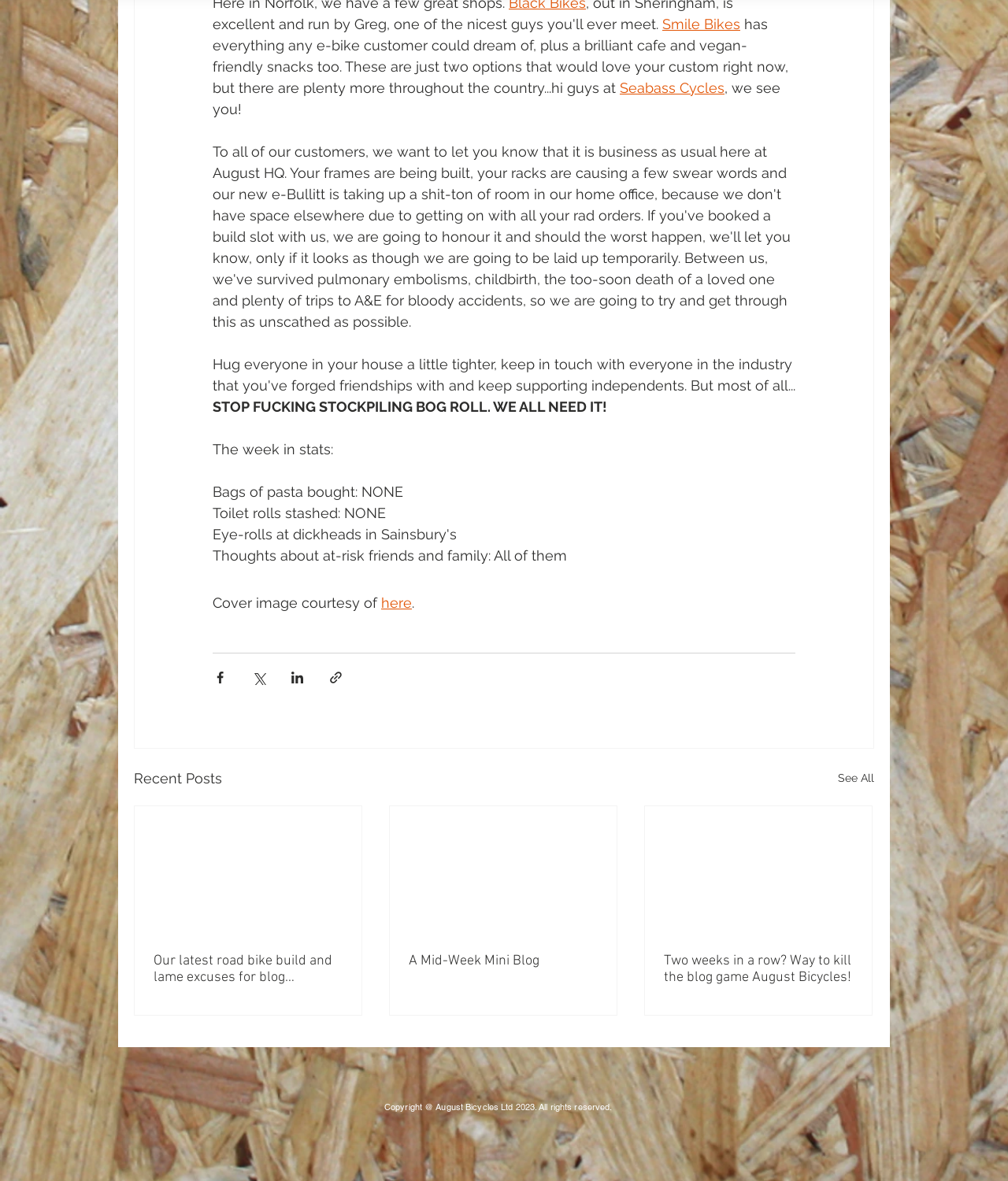Using the given element description, provide the bounding box coordinates (top-left x, top-left y, bottom-right x, bottom-right y) for the corresponding UI element in the screenshot: aria-label="Instagram"

[0.504, 0.897, 0.534, 0.923]